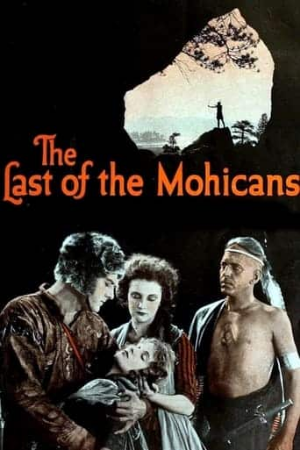What historical event is the film's narrative set against?
Answer the question with a detailed explanation, including all necessary information.

The caption states that the film's powerful narrative is set during the French and Indian War, which provides the backdrop for exploring themes of bravery, love, and conflict in early American history.